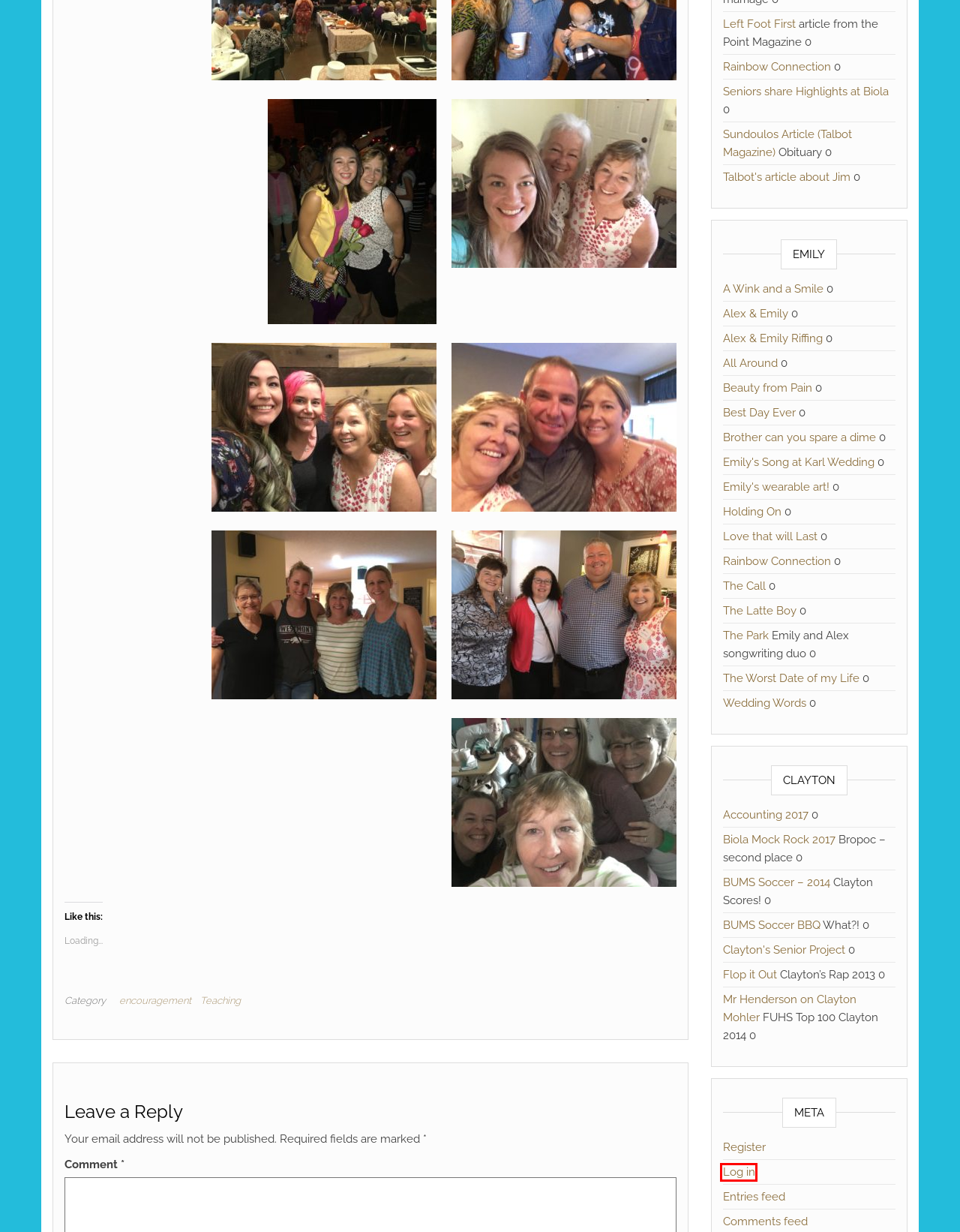You have a screenshot of a webpage with a red bounding box around a UI element. Determine which webpage description best matches the new webpage that results from clicking the element in the bounding box. Here are the candidates:
A. Log In ‹ Mirm Made Tales — WordPress
B. Mirm Made Tales
C. Talbot School of Theology - Biola University
D. encouragement – Mirm Made Tales
E. Registration Form ‹ Mirm Made Tales — WordPress
F. Comments for Mirm Made Tales
G. Teaching – Mirm Made Tales
H. Mirm – Mirm Made Tales

A